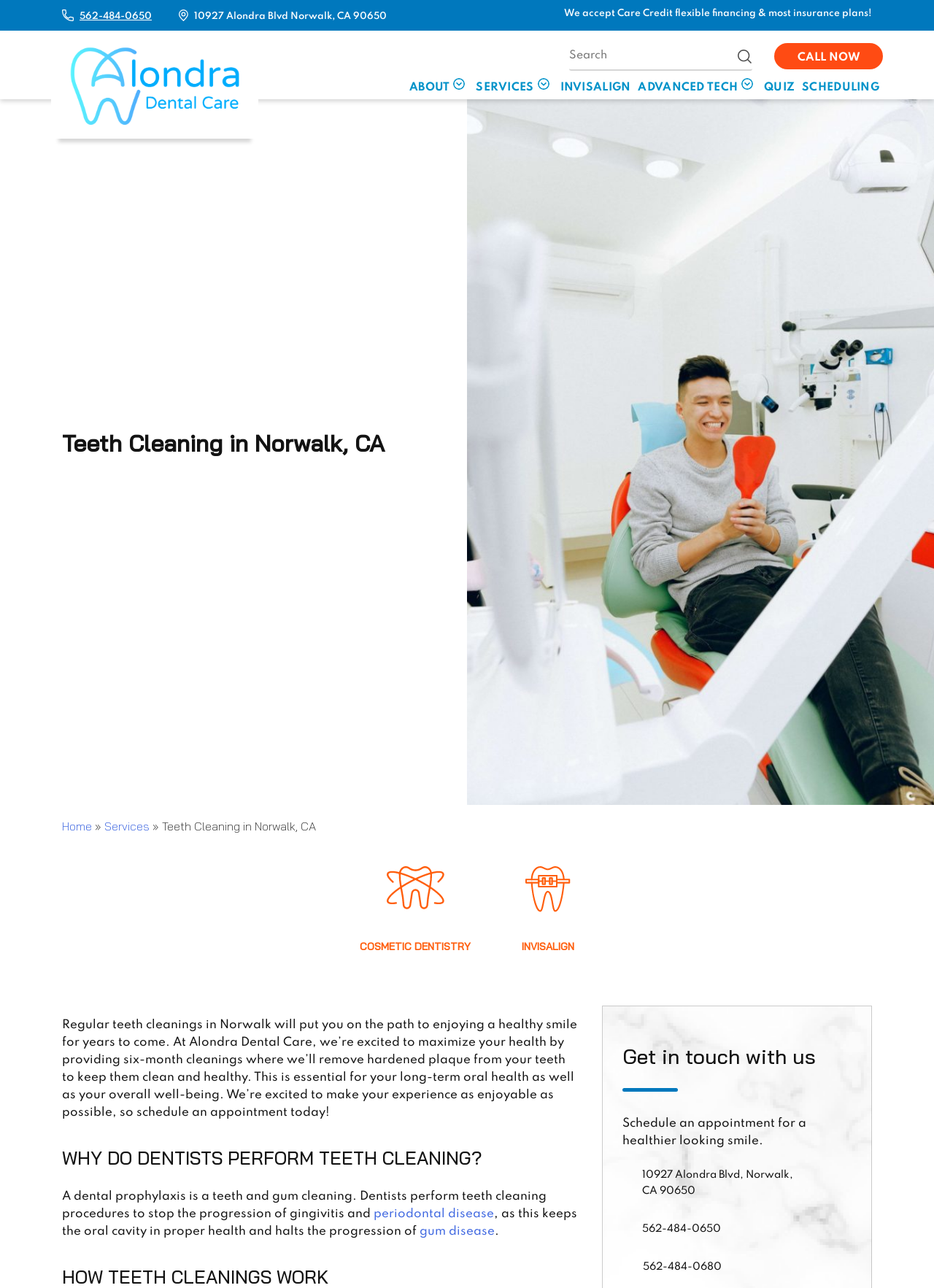Please give a one-word or short phrase response to the following question: 
What is the address of Alondra Dental Care?

10927 Alondra Blvd Norwalk, CA 90650